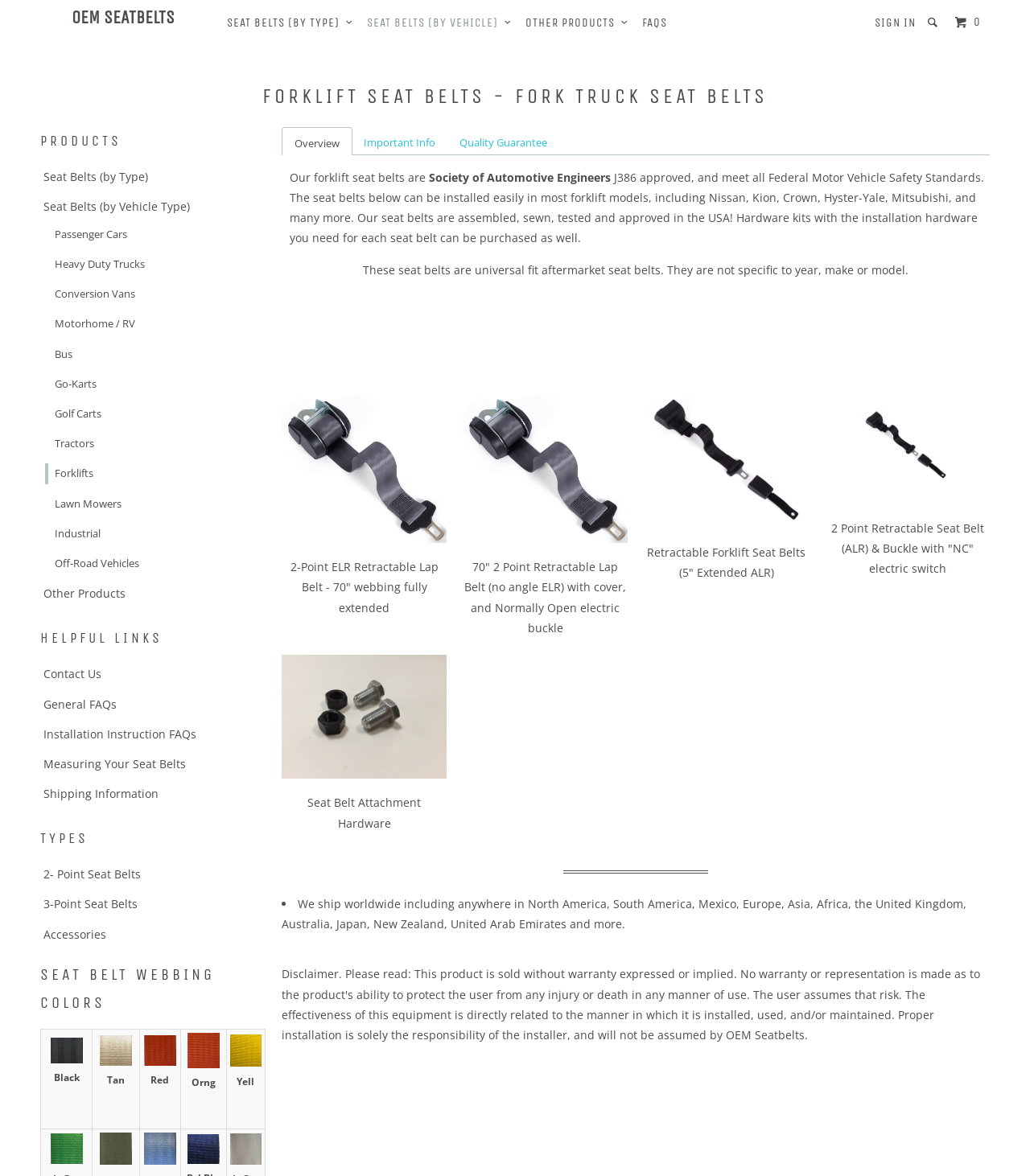Given the element description: "3-Point Seat Belts", predict the bounding box coordinates of this UI element. The coordinates must be four float numbers between 0 and 1, given as [left, top, right, bottom].

[0.033, 0.76, 0.252, 0.777]